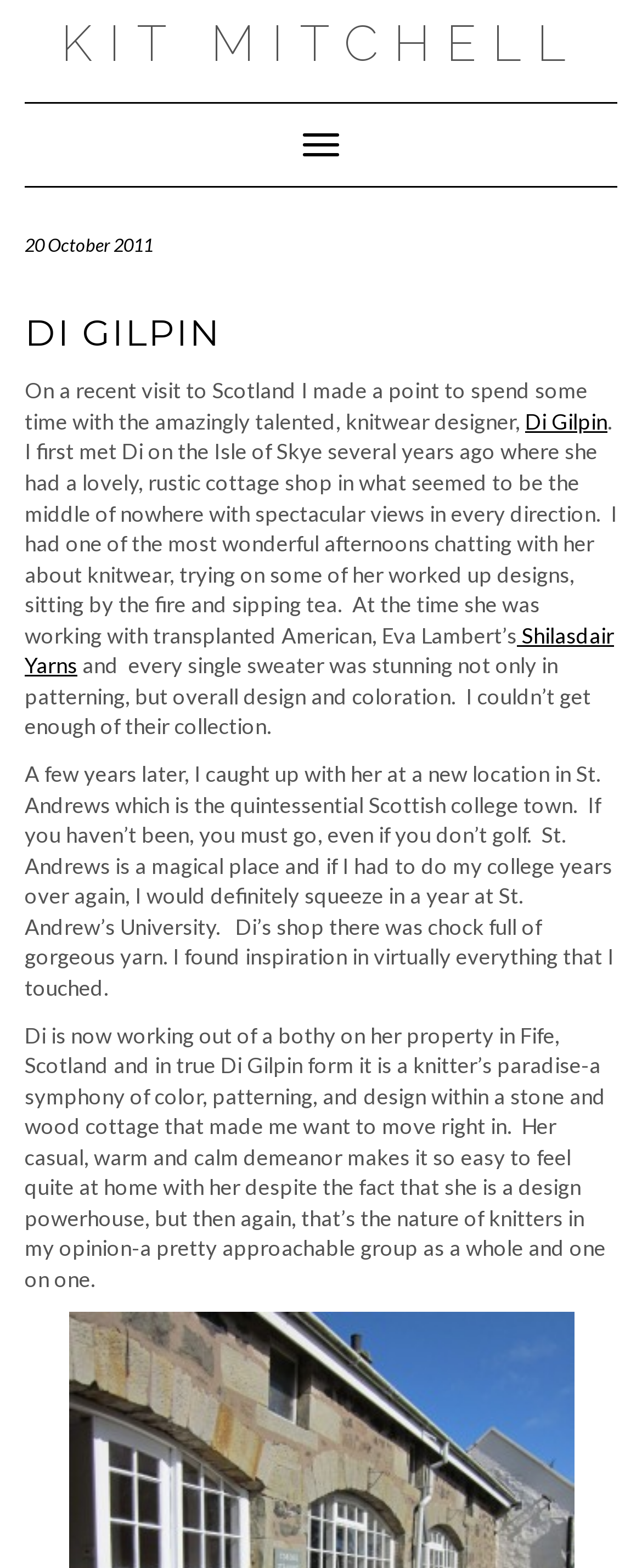Identify the bounding box coordinates for the UI element described as: "Toggle Navigation". The coordinates should be provided as four floats between 0 and 1: [left, top, right, bottom].

[0.444, 0.075, 0.556, 0.11]